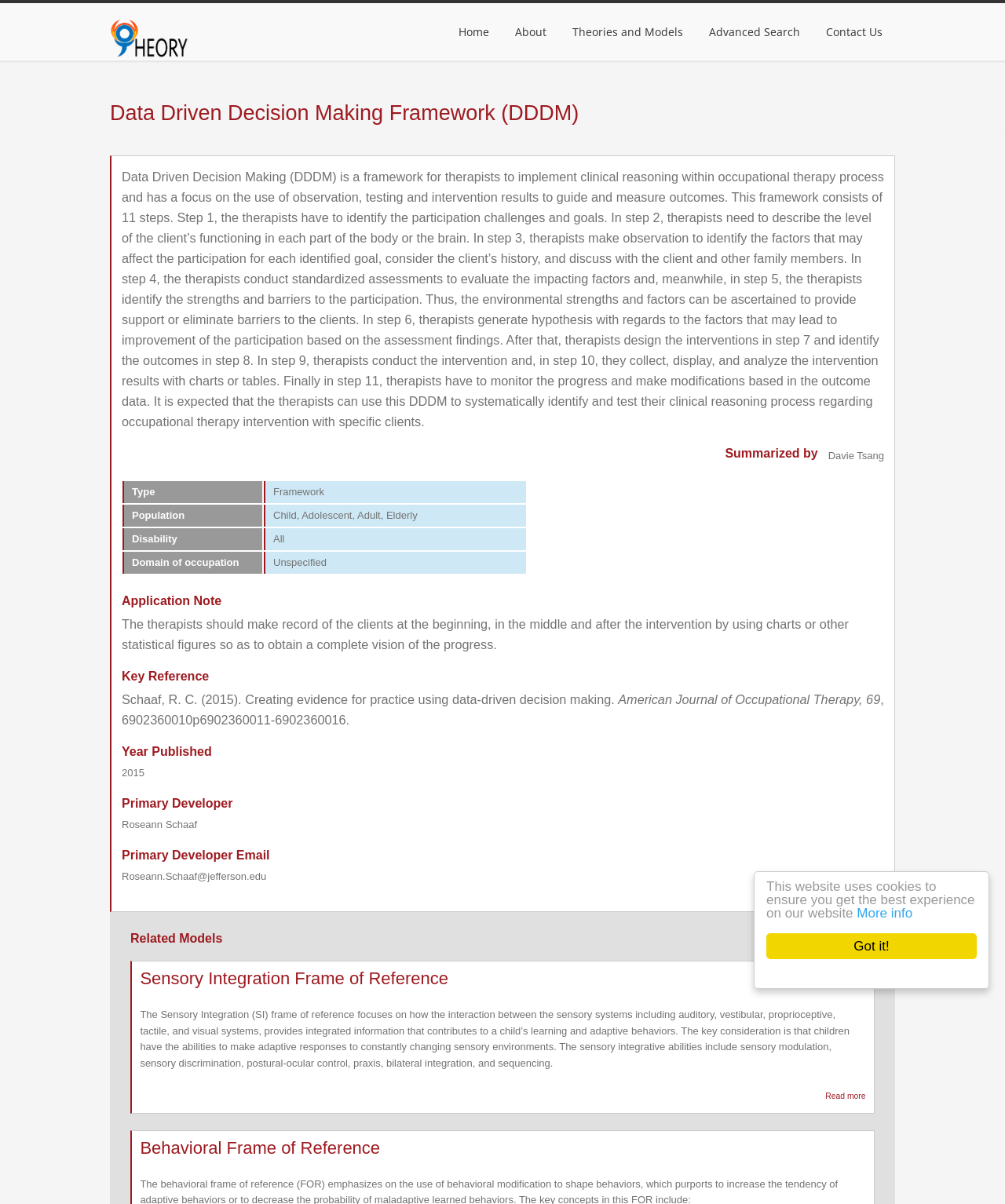What is the purpose of step 3 in DDDM? Based on the image, give a response in one word or a short phrase.

Make observation